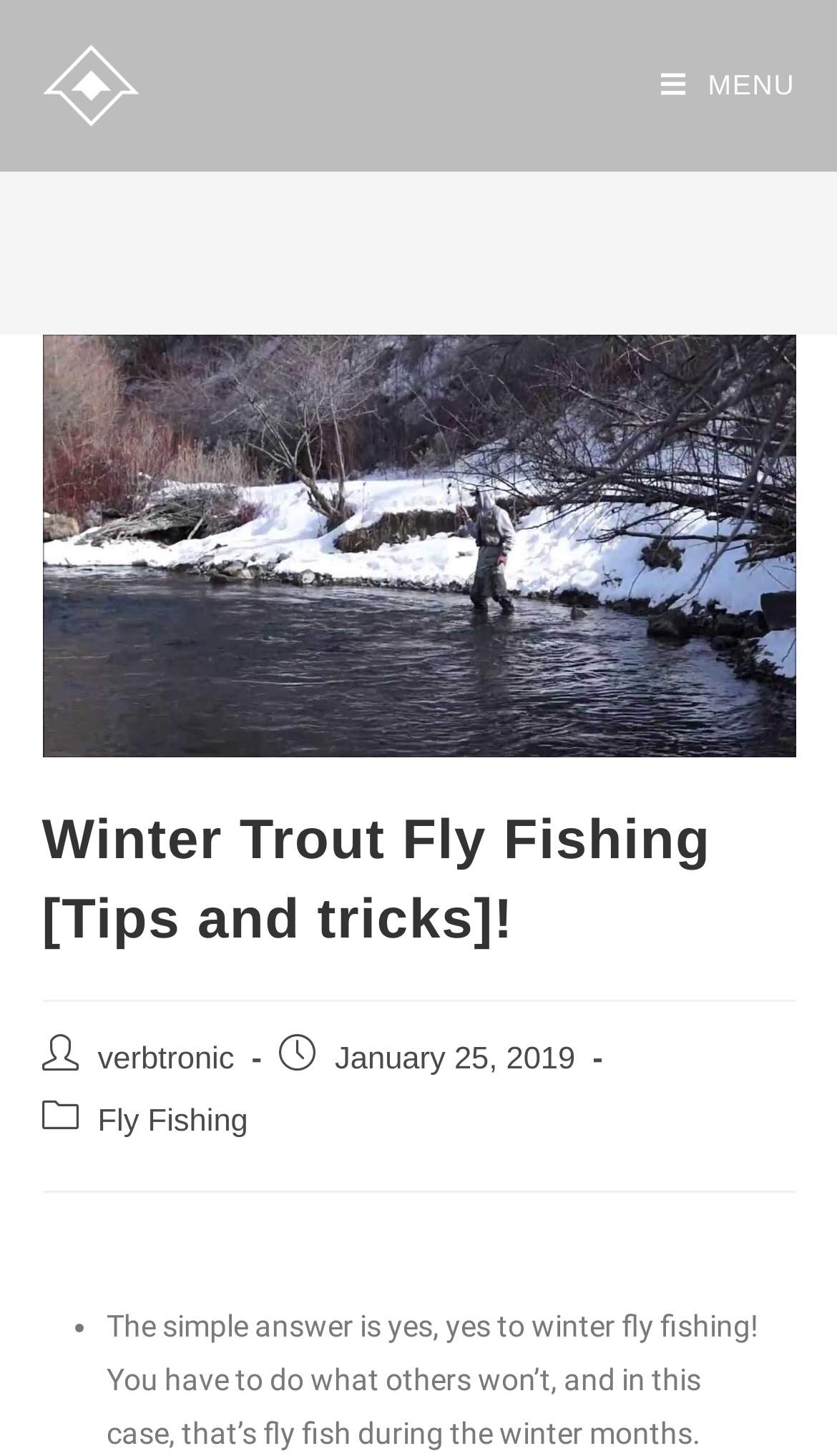Give a detailed account of the webpage, highlighting key information.

The webpage is about winter trout fly fishing, with a focus on tips and tricks for enjoying this activity during the cold season. At the top left of the page, there is a logo image with a link to the website's main page, "Fish The Fly". Next to it, there is a link to the mobile menu.

Below the logo, there is a large header image that spans almost the entire width of the page, with a title "Winter Trout Fly Fishing [Tips and tricks]!" written in bold font. This title is also a heading, indicating the main topic of the page.

Underneath the header image, there is a section with a link to "verbtronic" and a date "January 25, 2019" written in a smaller font. Next to it, there is a link to "Fly Fishing".

The main content of the page starts with a bullet point, followed by a paragraph of text that discusses the benefits of winter fly fishing. The text explains that one needs to do what others won't, which is to fly fish during the winter months. This paragraph is the main focus of the page, providing valuable information and insights to readers.